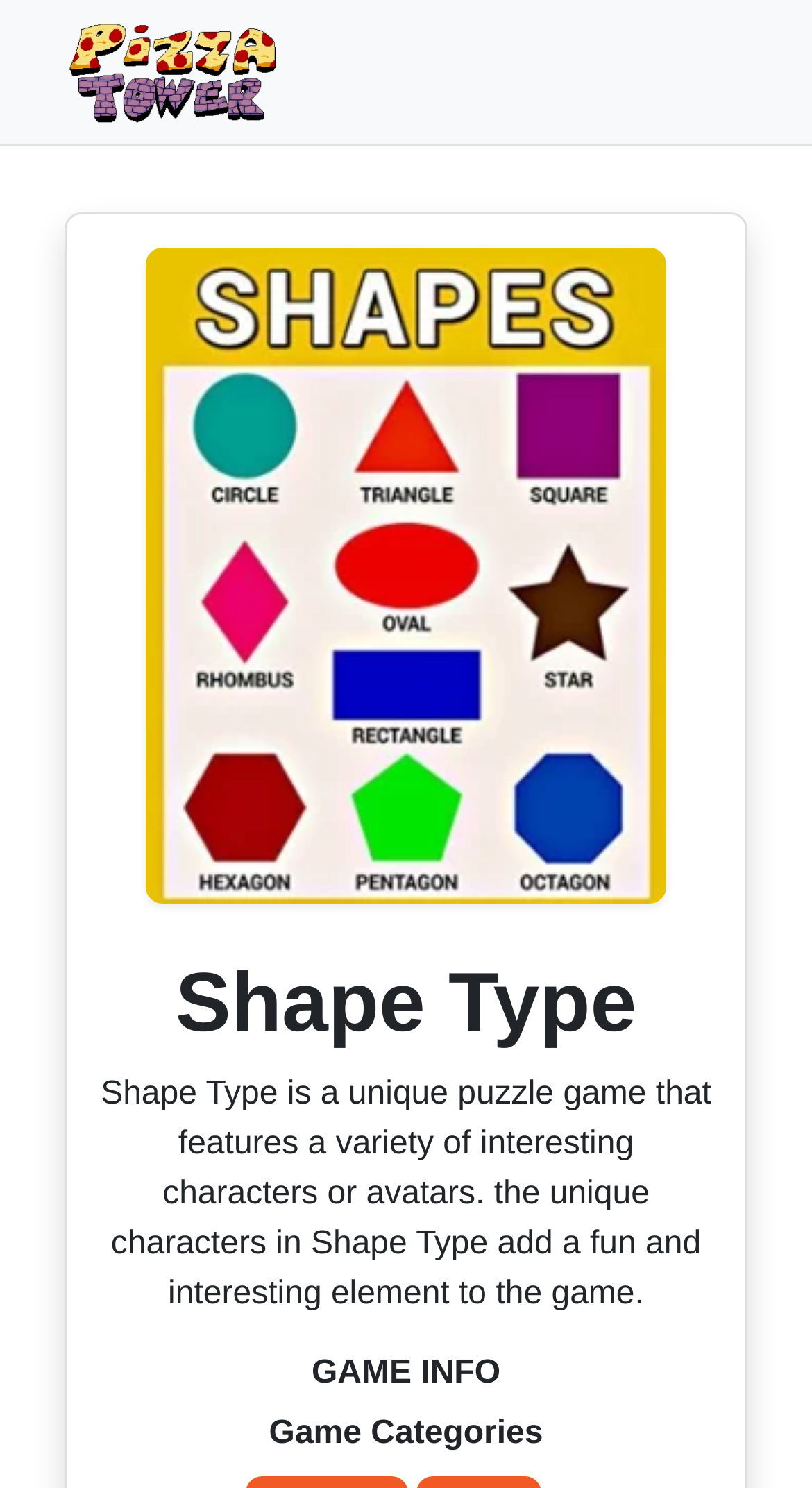Please find the bounding box coordinates (top-left x, top-left y, bottom-right x, bottom-right y) in the screenshot for the UI element described as follows: parent_node: Games name="s" placeholder="Search"

[0.003, 0.132, 0.536, 0.174]